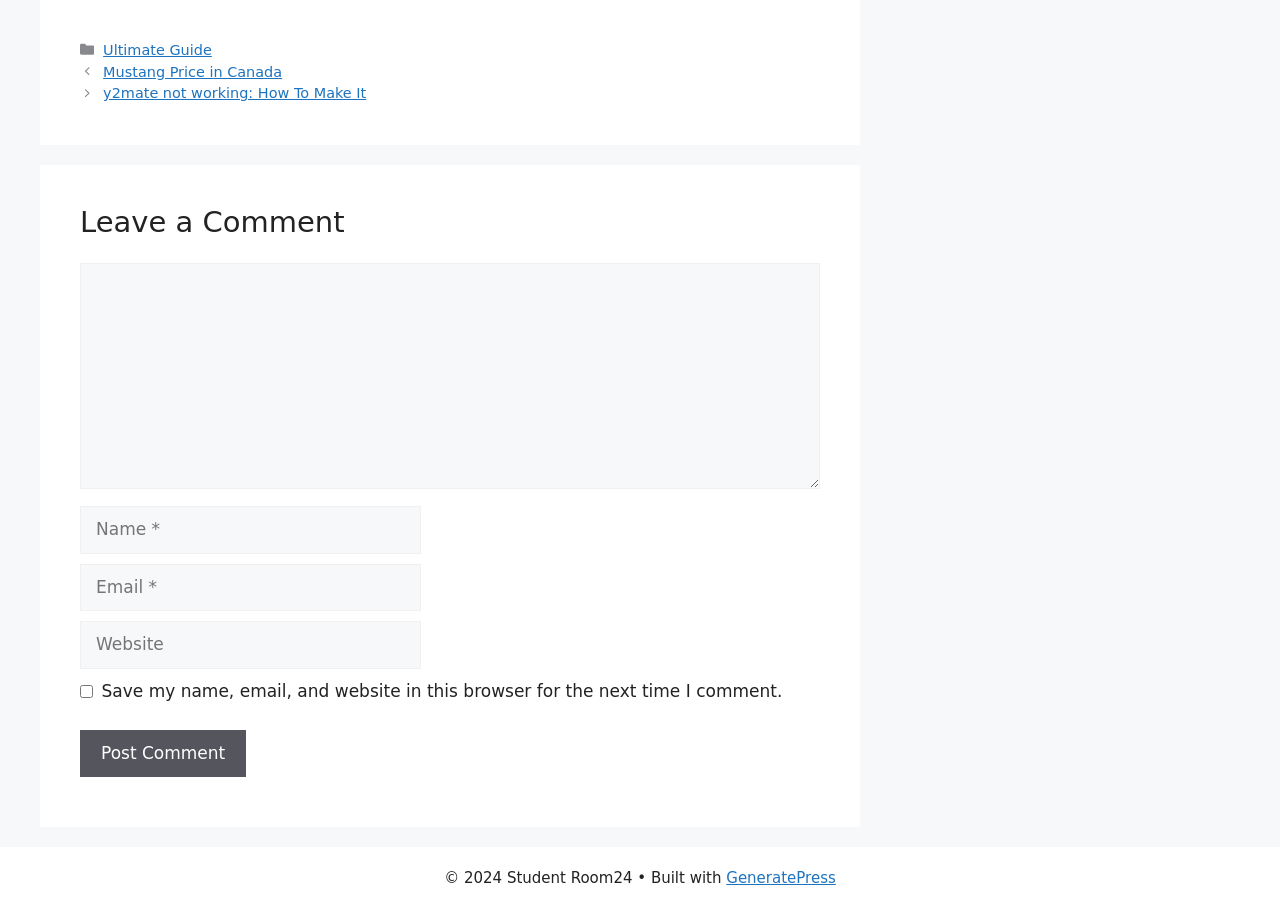Determine the bounding box coordinates for the UI element with the following description: "name="submit" value="Post Comment"". The coordinates should be four float numbers between 0 and 1, represented as [left, top, right, bottom].

[0.062, 0.802, 0.192, 0.854]